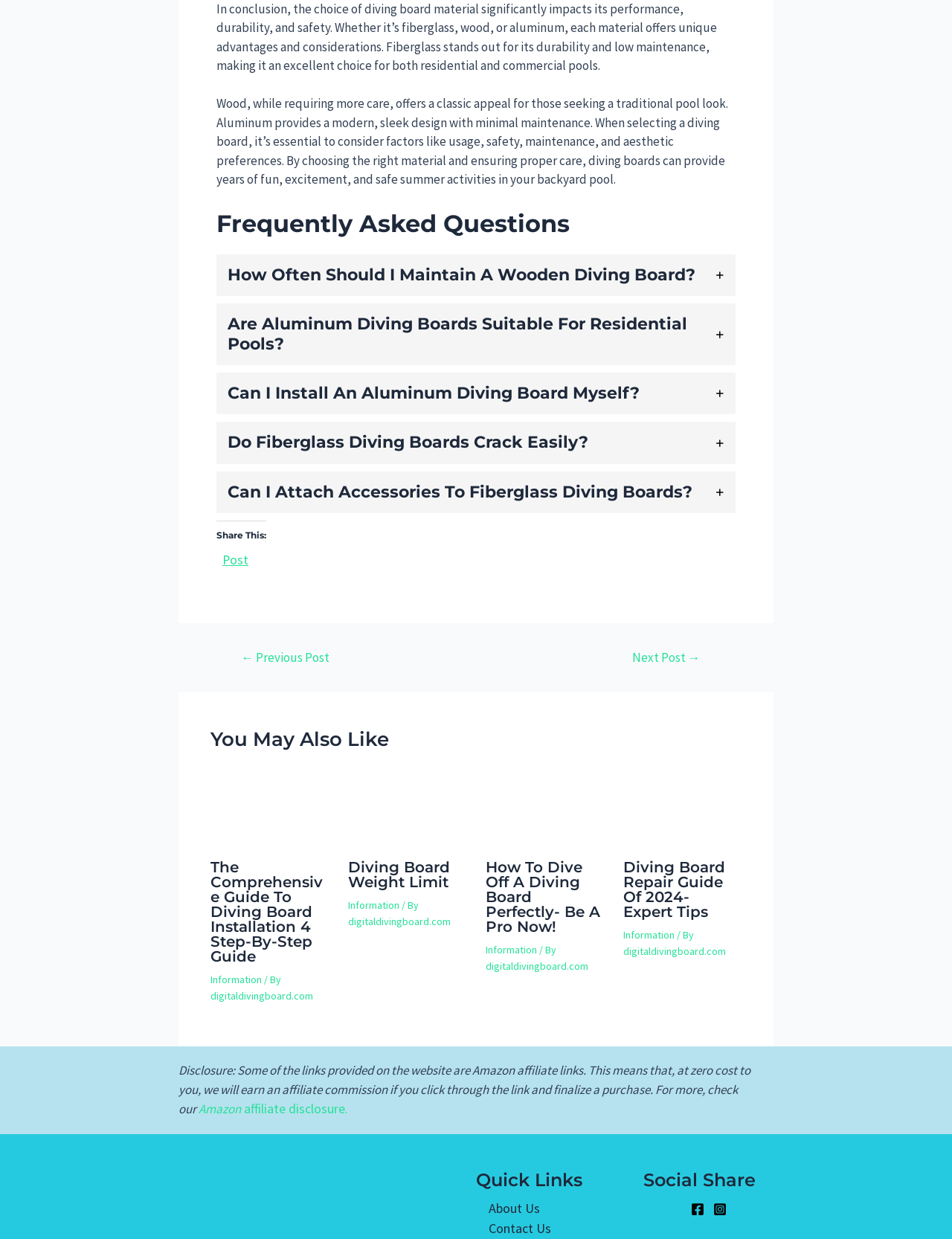Please predict the bounding box coordinates of the element's region where a click is necessary to complete the following instruction: "Share this post". The coordinates should be represented by four float numbers between 0 and 1, i.e., [left, top, right, bottom].

[0.227, 0.409, 0.28, 0.426]